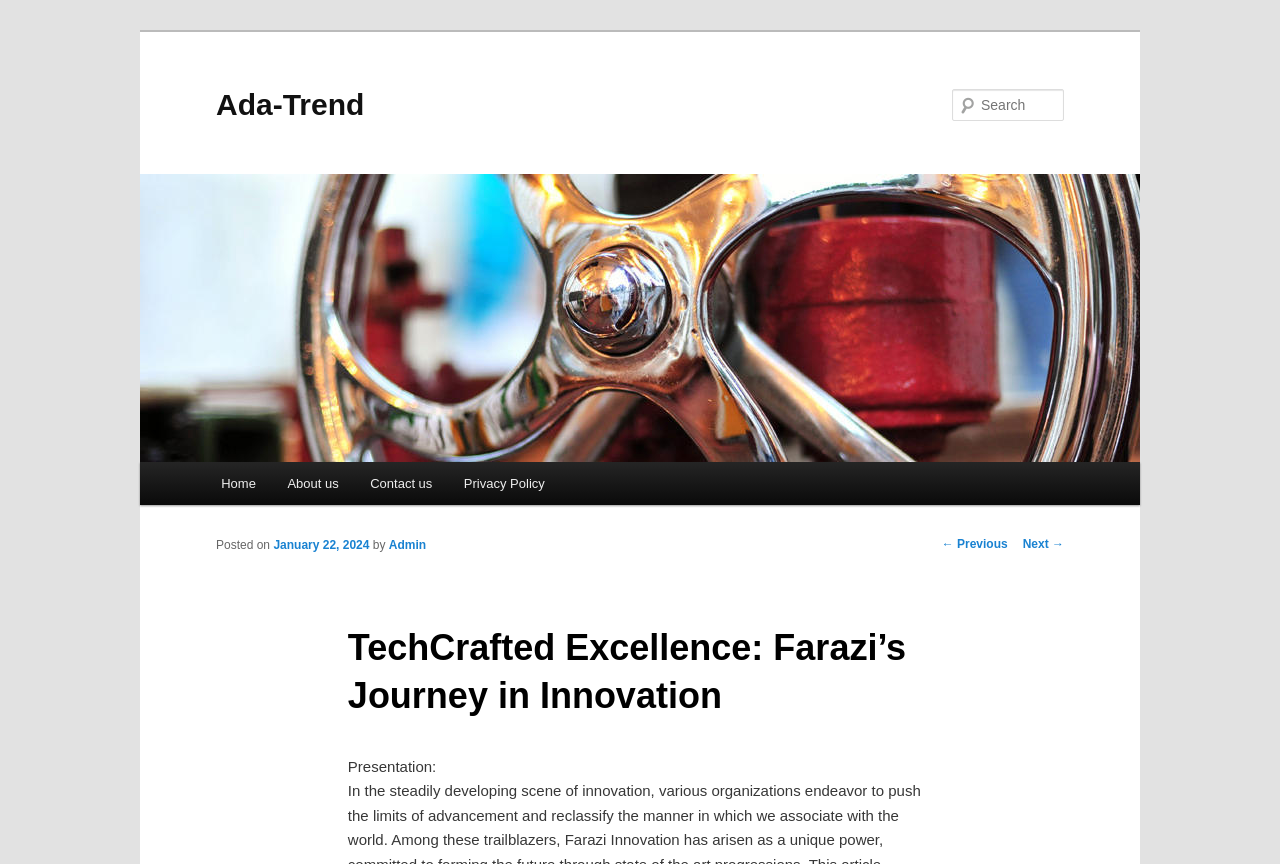Locate the UI element described as follows: "← Previous". Return the bounding box coordinates as four float numbers between 0 and 1 in the order [left, top, right, bottom].

[0.736, 0.622, 0.787, 0.638]